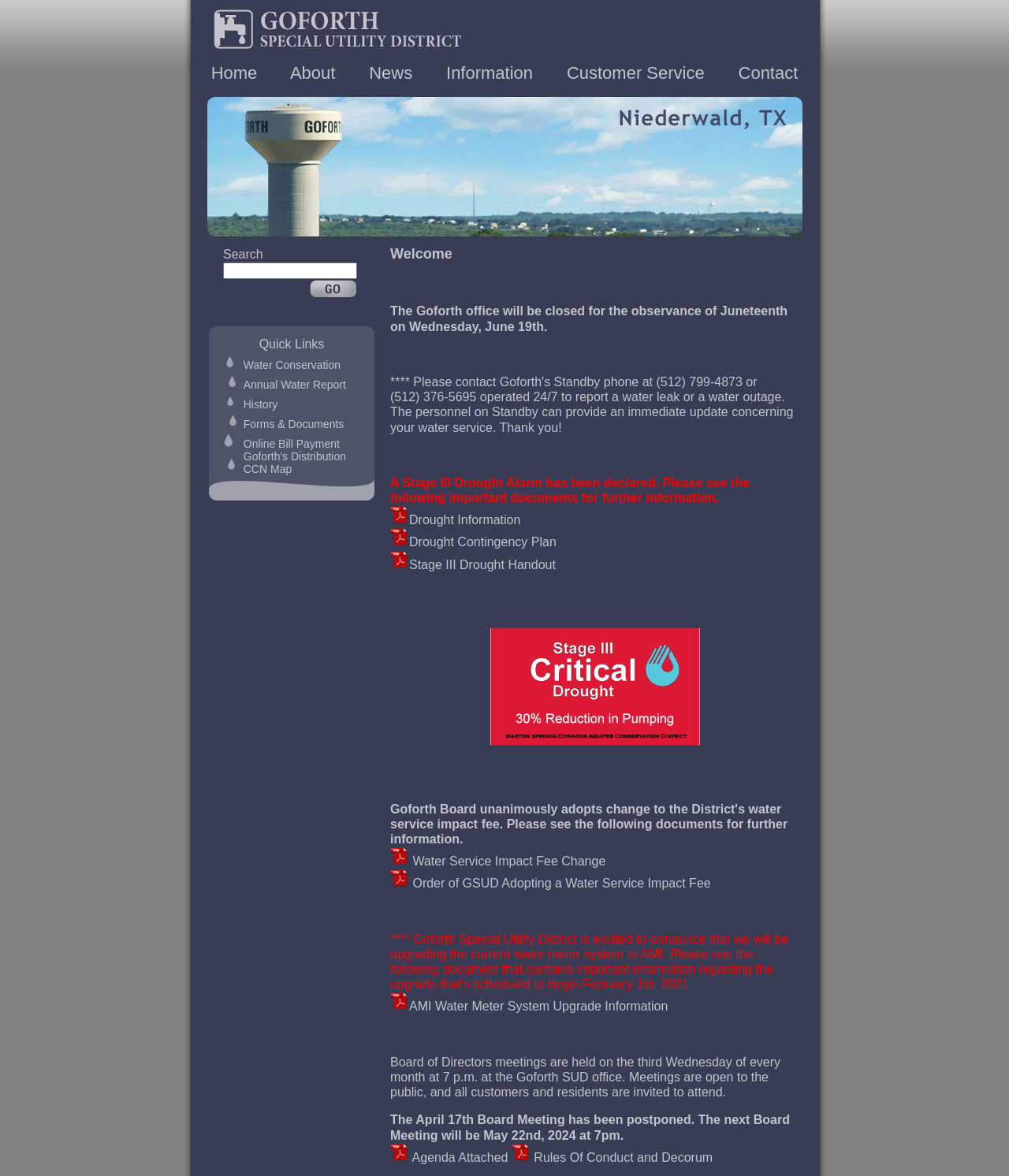Use a single word or phrase to answer the following:
What is the phone number to report a water leak?

(512) 376-5695